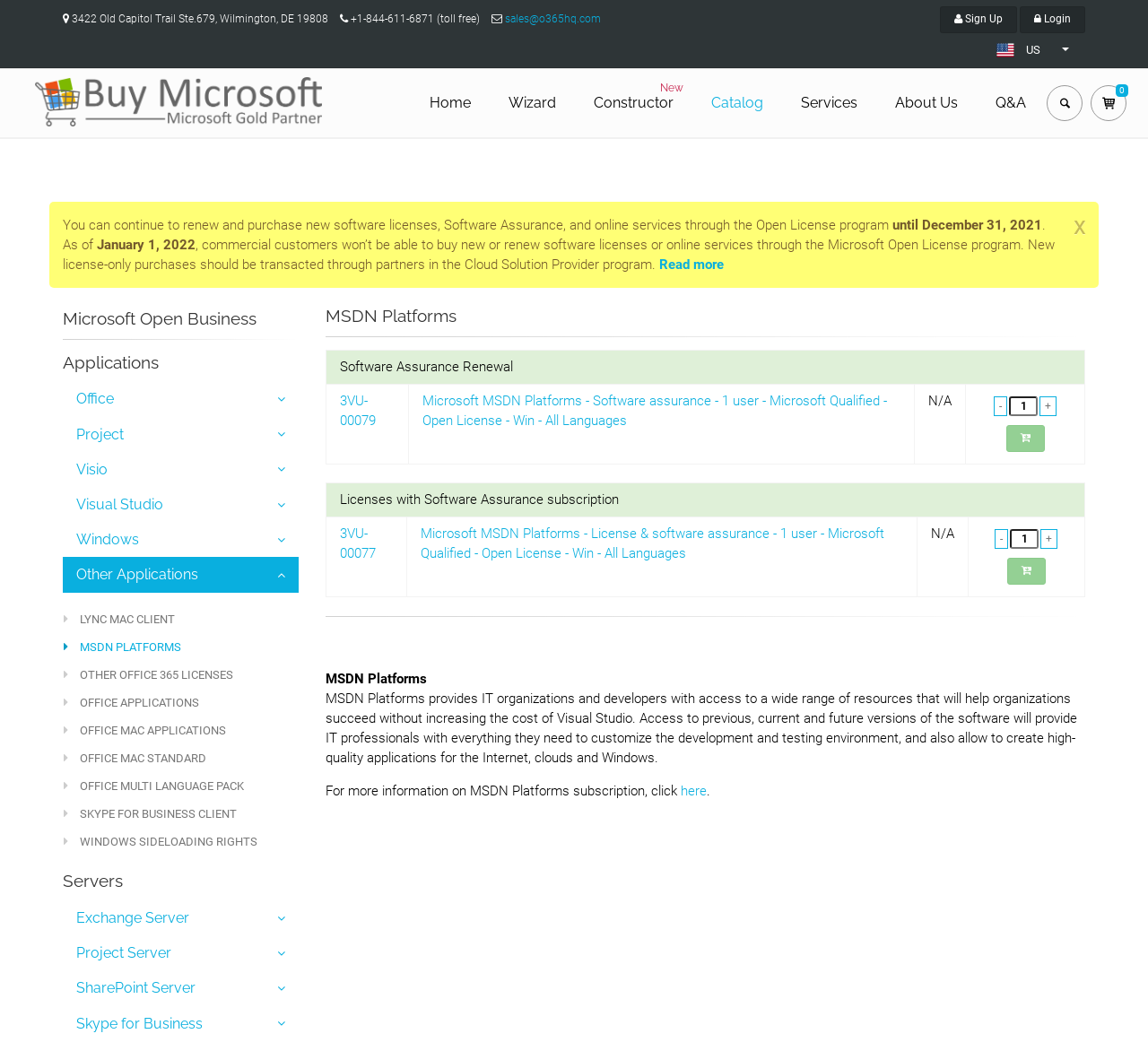Please specify the bounding box coordinates for the clickable region that will help you carry out the instruction: "Click the 'Read more' link".

[0.574, 0.244, 0.63, 0.259]